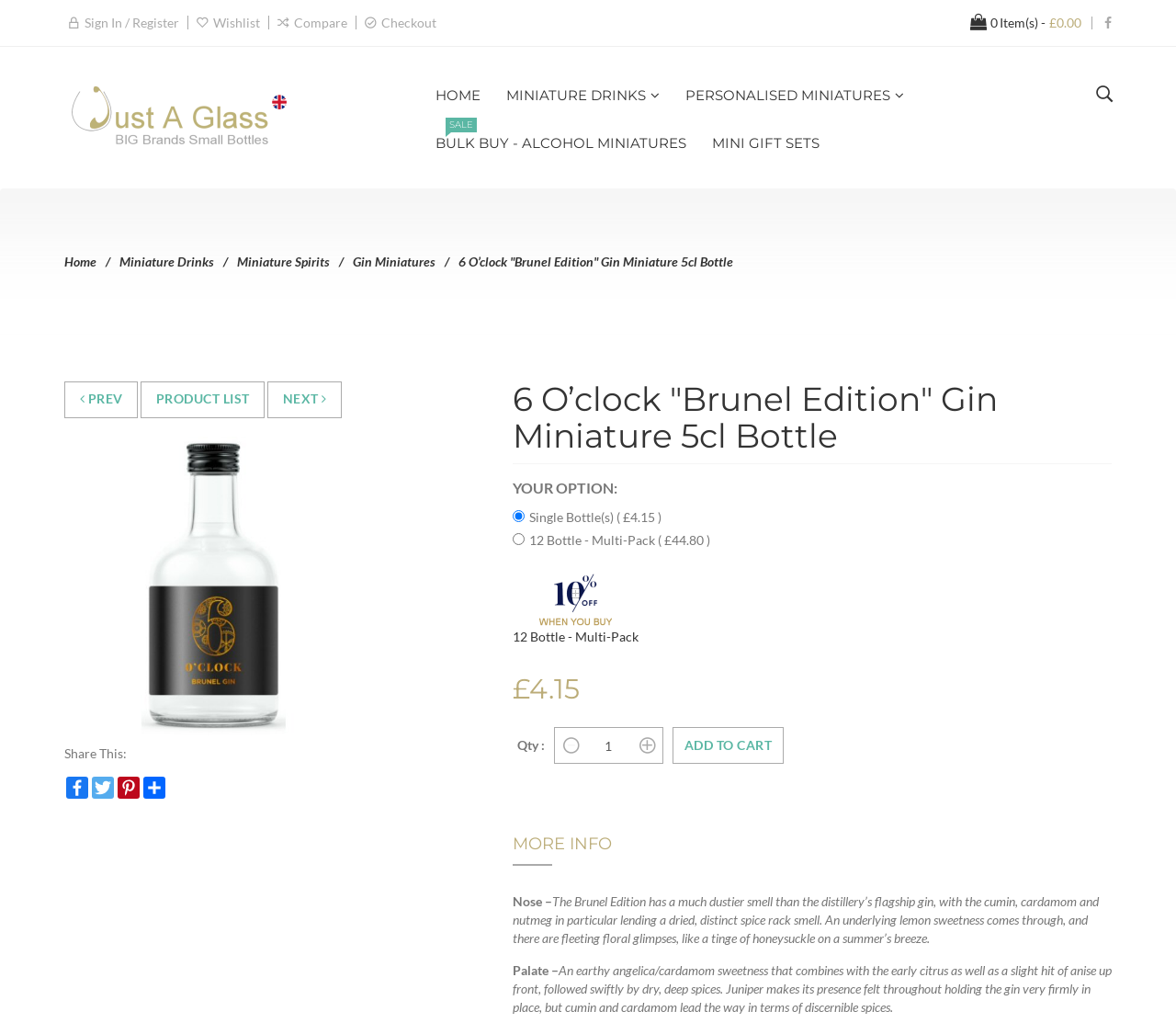Respond with a single word or phrase to the following question: What is the description of the palate of this gin?

Earthy angelica/cardamom sweetness...